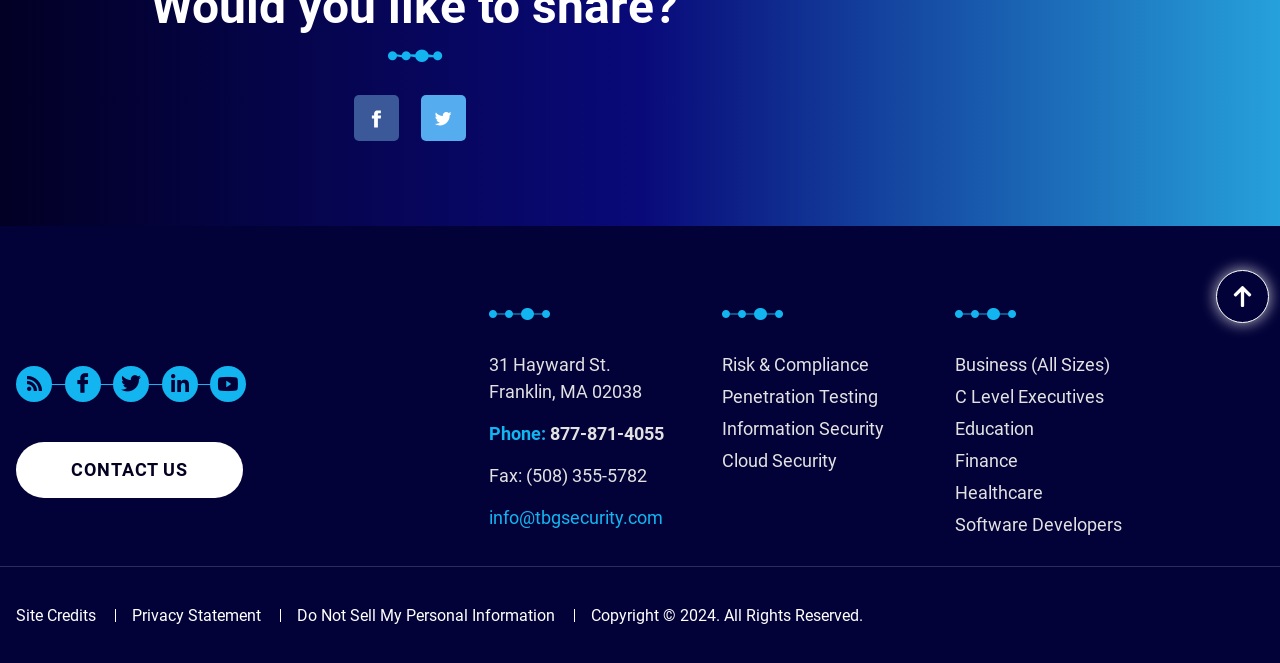Pinpoint the bounding box coordinates of the element that must be clicked to accomplish the following instruction: "Get phone number". The coordinates should be in the format of four float numbers between 0 and 1, i.e., [left, top, right, bottom].

[0.382, 0.633, 0.564, 0.681]